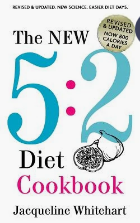What is the illustration on the cover?
Carefully analyze the image and provide a thorough answer to the question.

The cover of the cookbook features an artistic illustration of an ingredient, which is likely a garlic bulb, adding a visual element that relates to cooking and healthy eating.